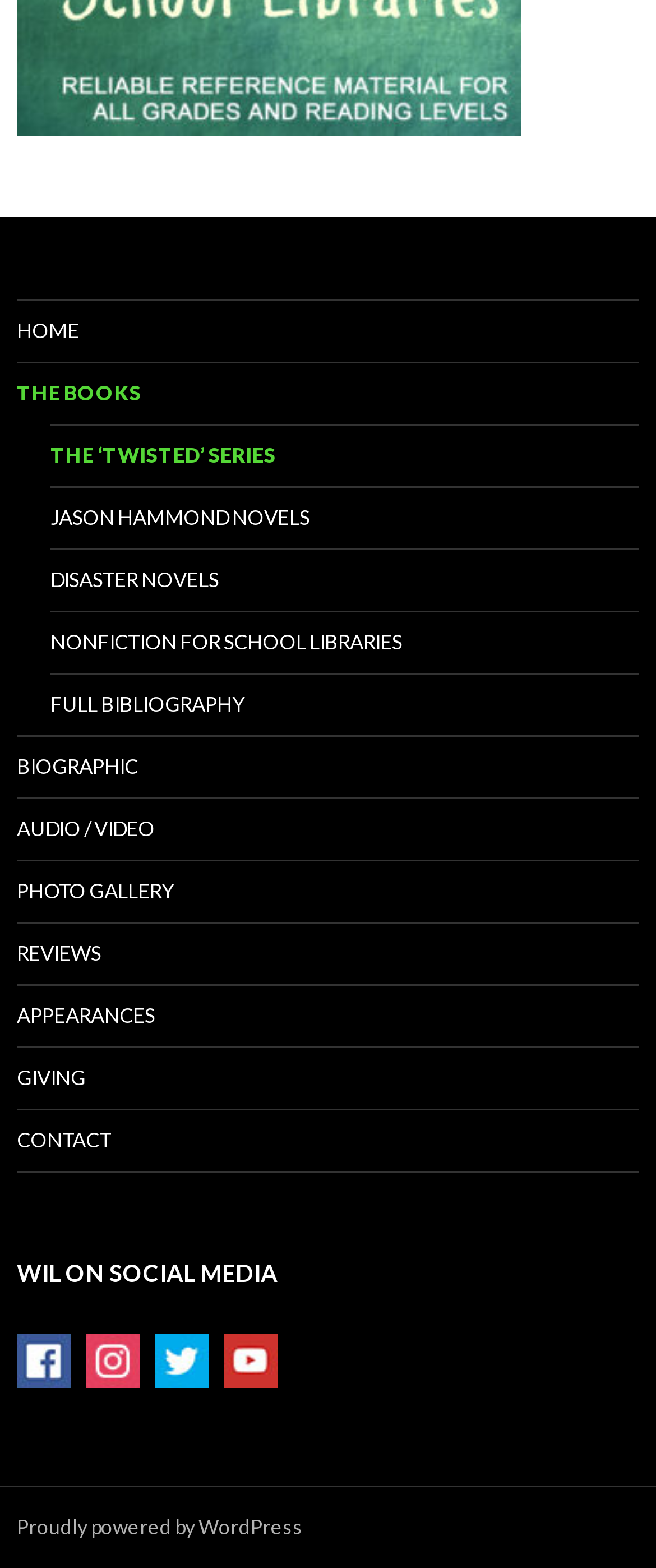Please find the bounding box coordinates of the element that needs to be clicked to perform the following instruction: "check biographic information". The bounding box coordinates should be four float numbers between 0 and 1, represented as [left, top, right, bottom].

[0.026, 0.47, 0.974, 0.508]